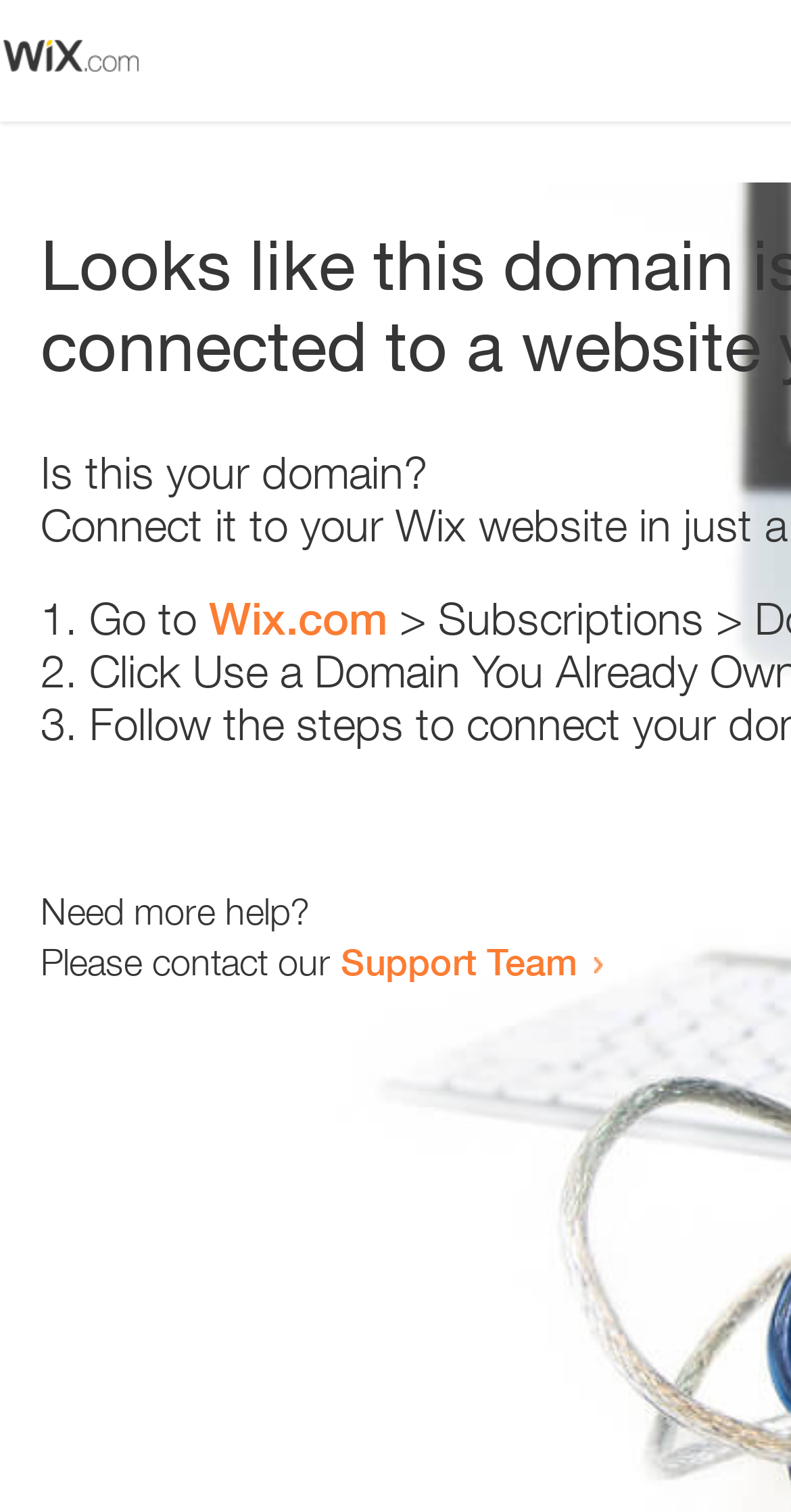Based on the element description "Support Team", predict the bounding box coordinates of the UI element.

[0.431, 0.621, 0.731, 0.65]